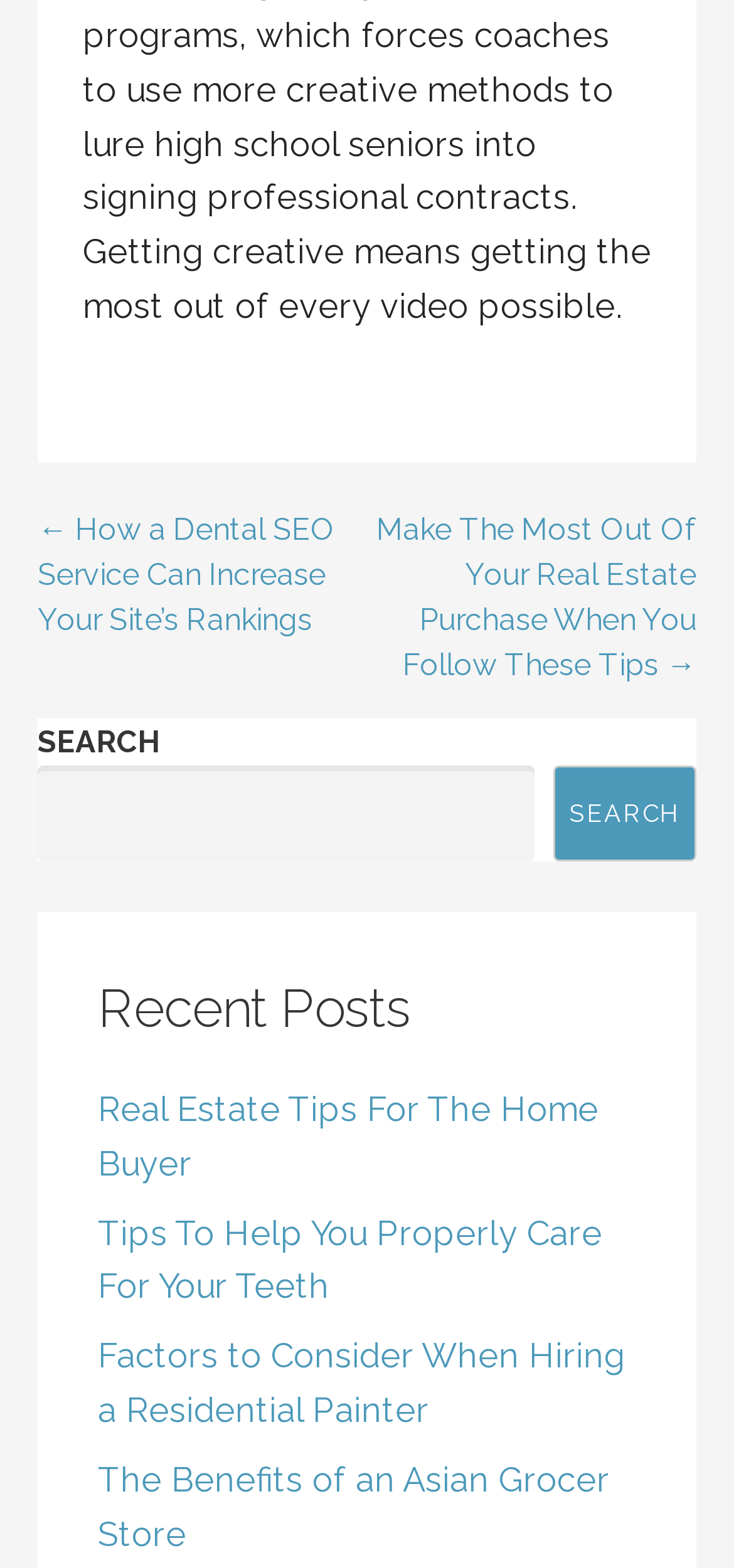What is the navigation section labeled?
Answer the question with a thorough and detailed explanation.

The navigation section at the top of the webpage is labeled 'Posts', and it contains links to previous and next posts, as well as a search box to search for specific posts.